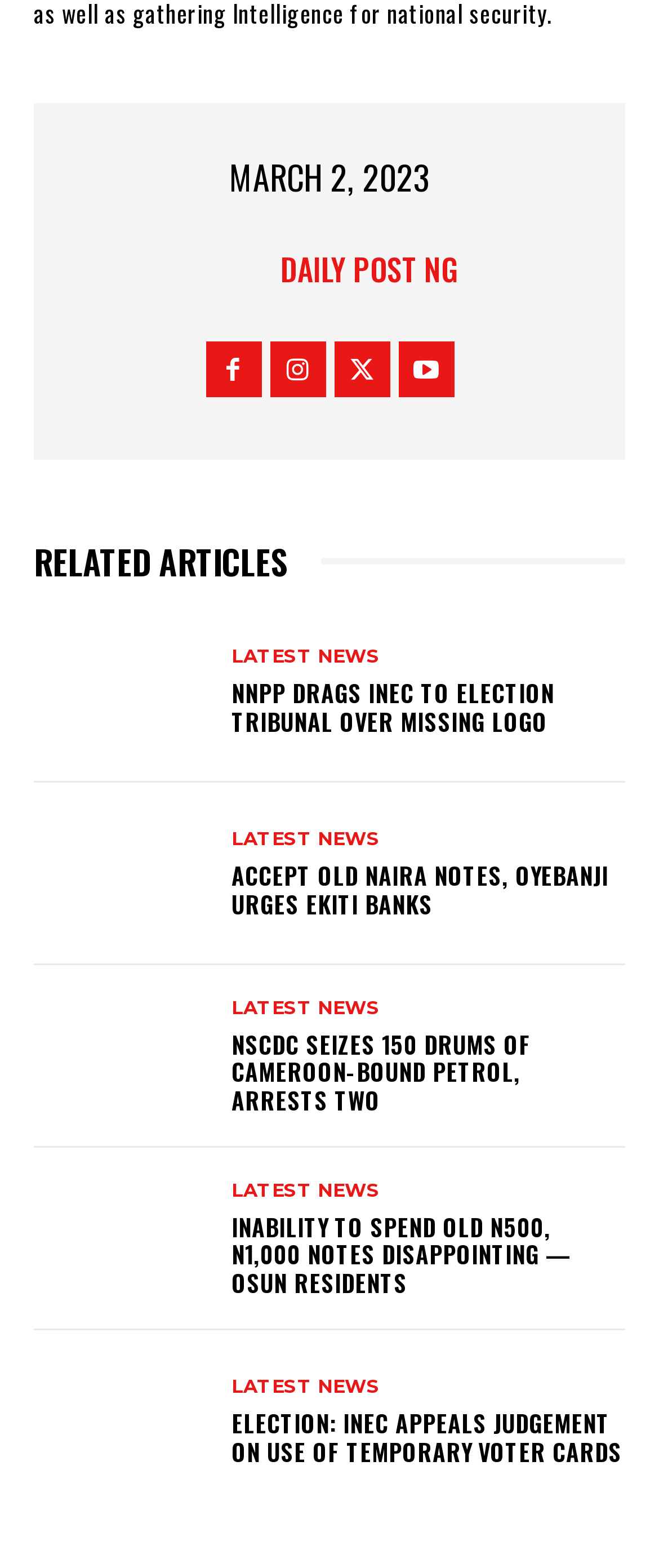What is the name of the website?
Answer the question based on the image using a single word or a brief phrase.

Daily Post NG